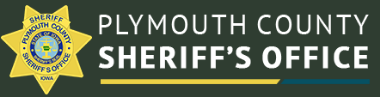Formulate a detailed description of the image content.

The image features the official logo of the Plymouth County Sheriff's Office, showcasing a gold star emblem. At the center, encased within a blue circle, is the seal of Plymouth County, surrounded by the text "PLYMOUTH COUNTY" above and "SHERIFF'S OFFICE" prominently displayed below. The design employs a professional color scheme of blue, gold, and white against a dark background, reflecting the authority and commitment of the office to public safety in Plymouth County, Iowa. This logo symbolizes the agency's dedication to law enforcement and community service in the region.